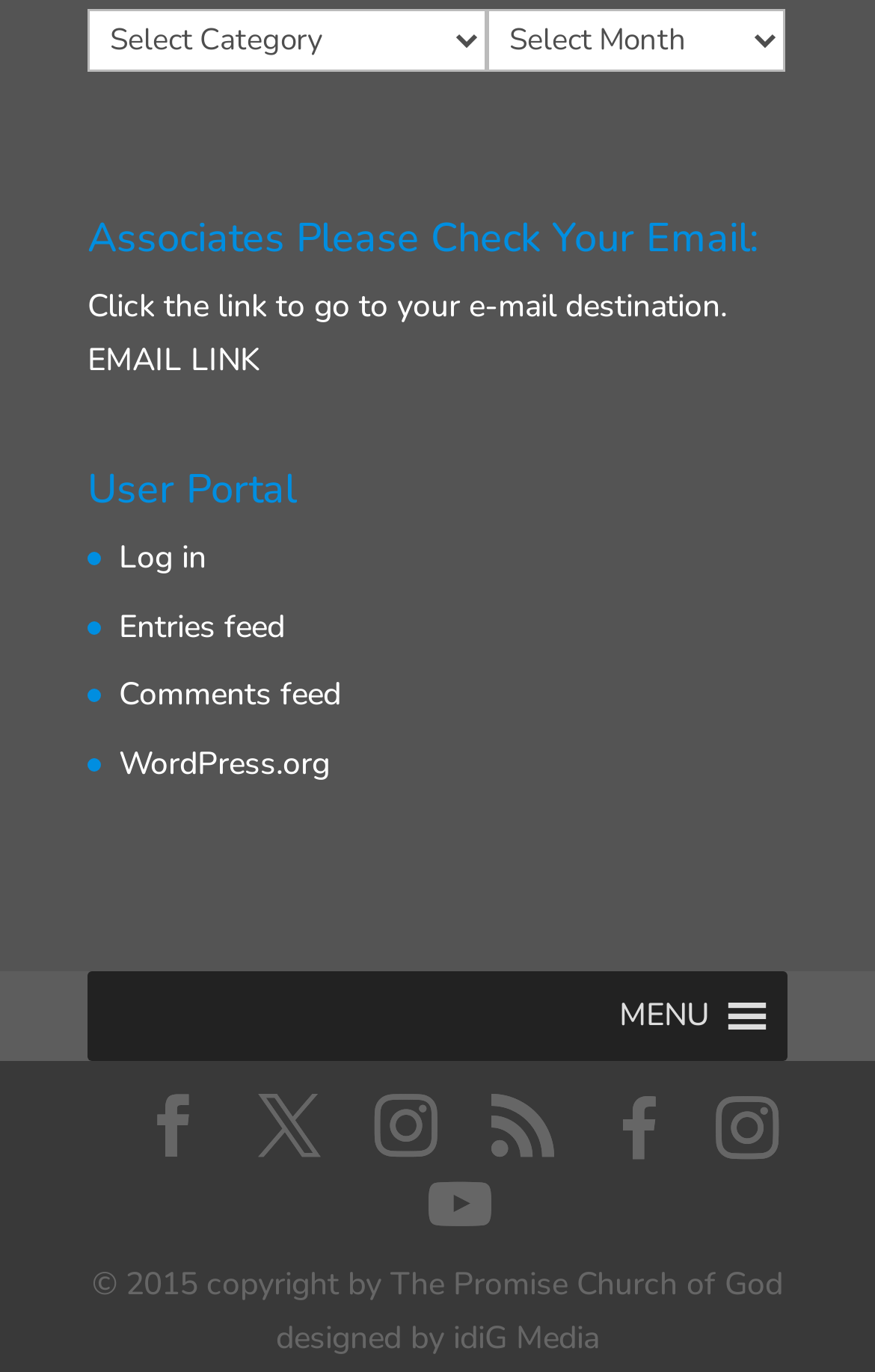Given the element description "Log in", identify the bounding box of the corresponding UI element.

[0.136, 0.39, 0.236, 0.421]